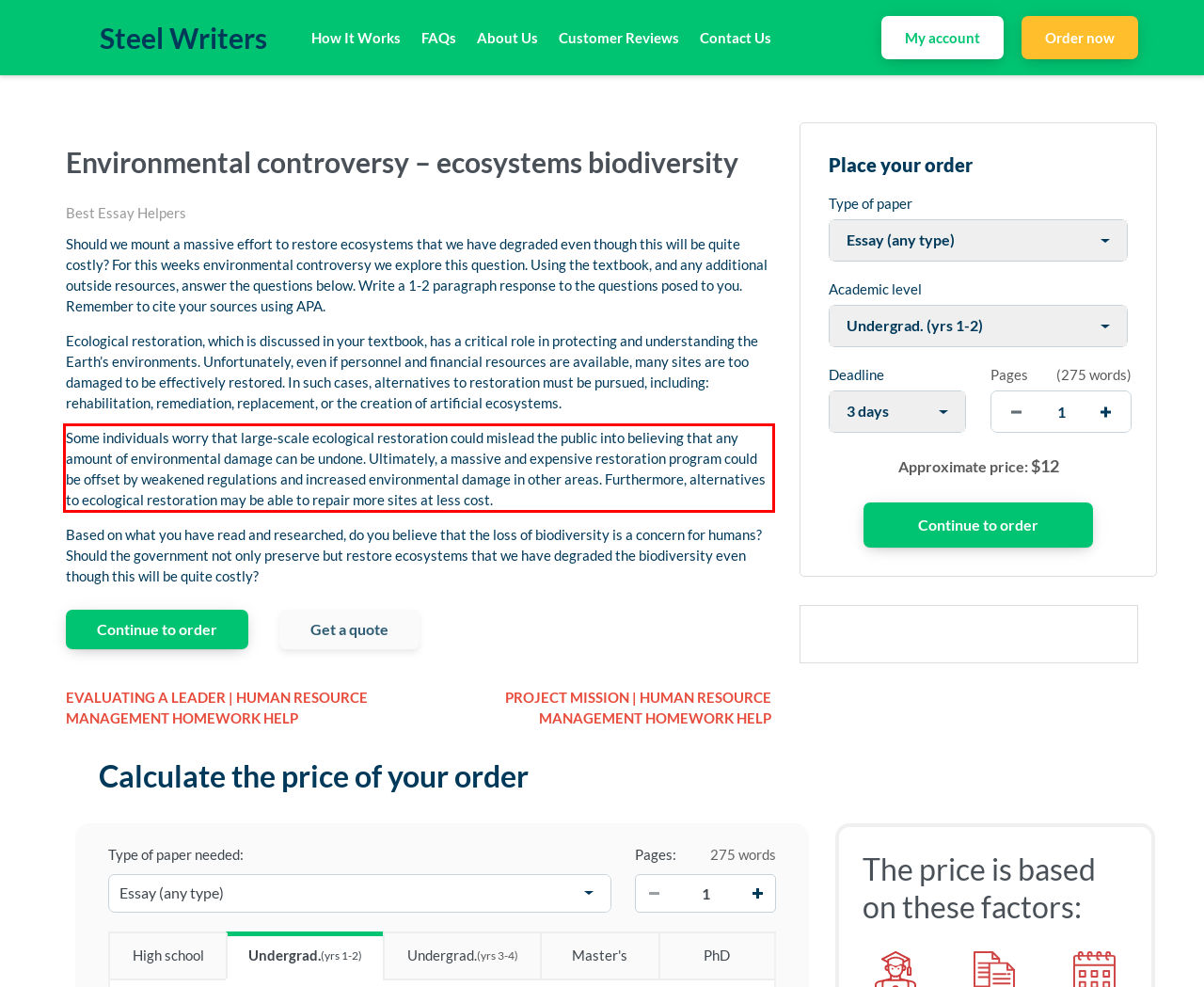You have a webpage screenshot with a red rectangle surrounding a UI element. Extract the text content from within this red bounding box.

Some individuals worry that large-scale ecological restoration could mislead the public into believing that any amount of environmental damage can be undone. Ultimately, a massive and expensive restoration program could be offset by weakened regulations and increased environmental damage in other areas. Furthermore, alternatives to ecological restoration may be able to repair more sites at less cost.